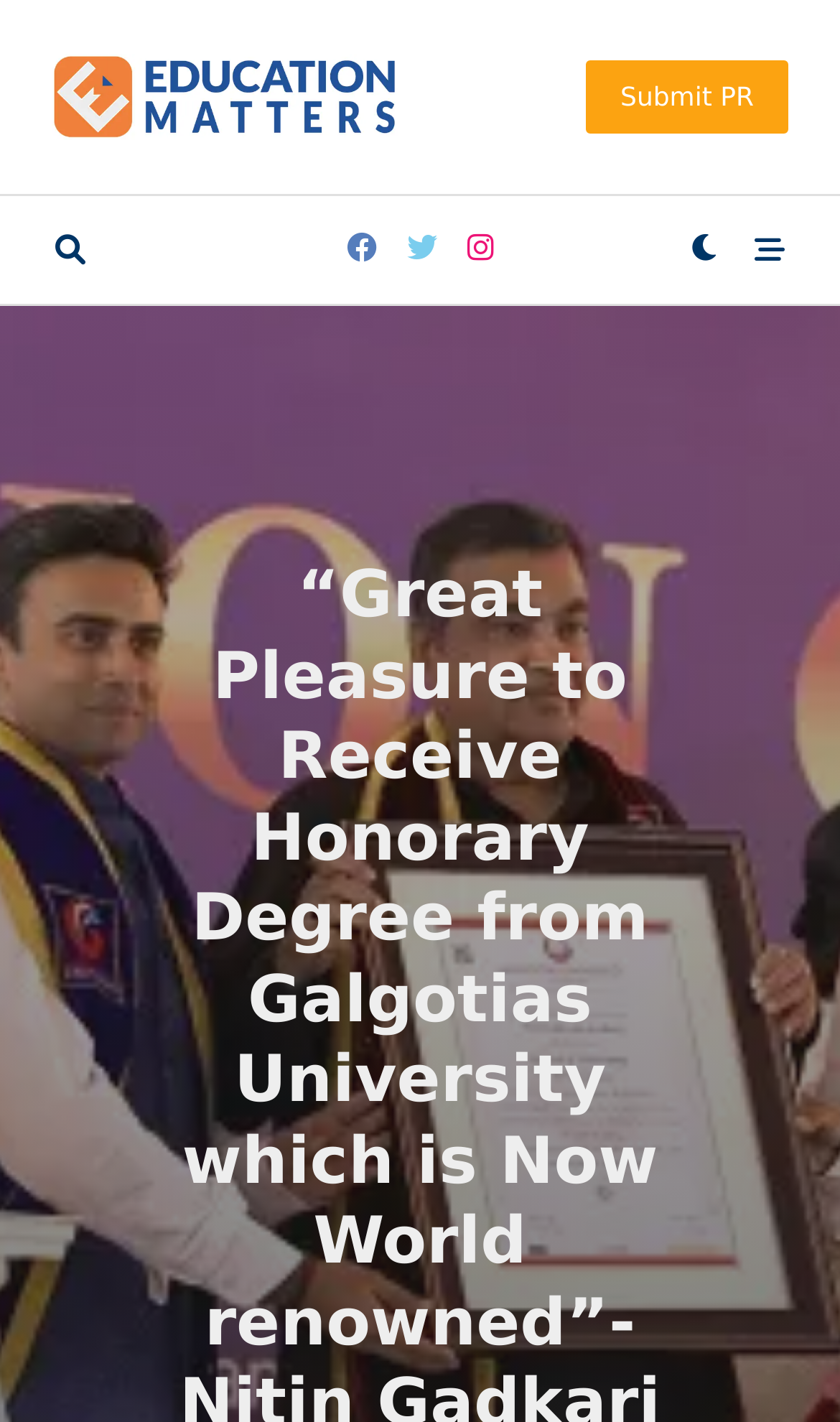Extract the top-level heading from the webpage and provide its text.

“Great Pleasure to Receive Honorary Degree from Galgotias University which is Now World renowned”- Nitin Gadkari Union Minister of Road Transport and Highways